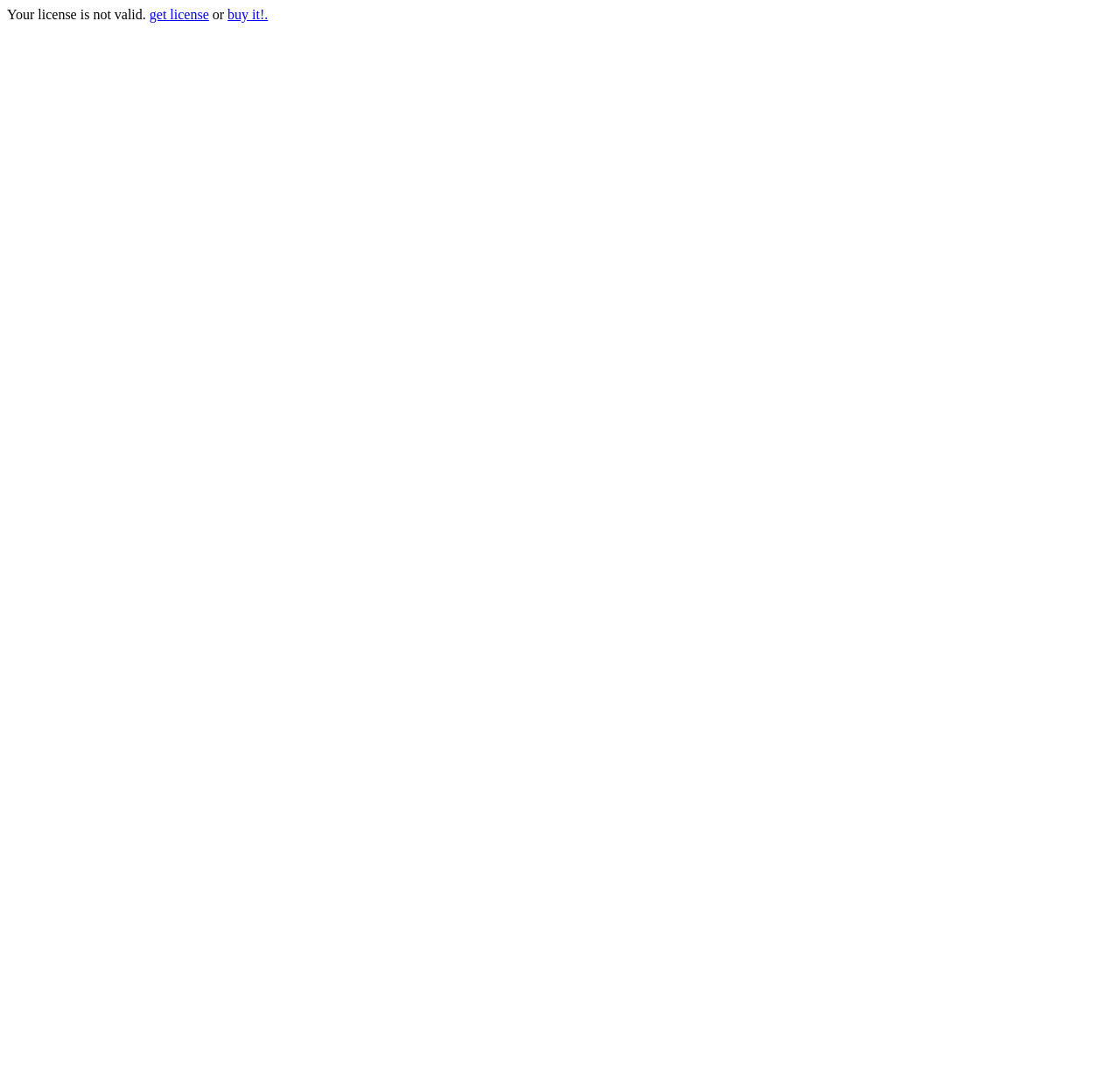Provide the bounding box coordinates for the specified HTML element described in this description: "buy it!.". The coordinates should be four float numbers ranging from 0 to 1, in the format [left, top, right, bottom].

[0.203, 0.006, 0.239, 0.02]